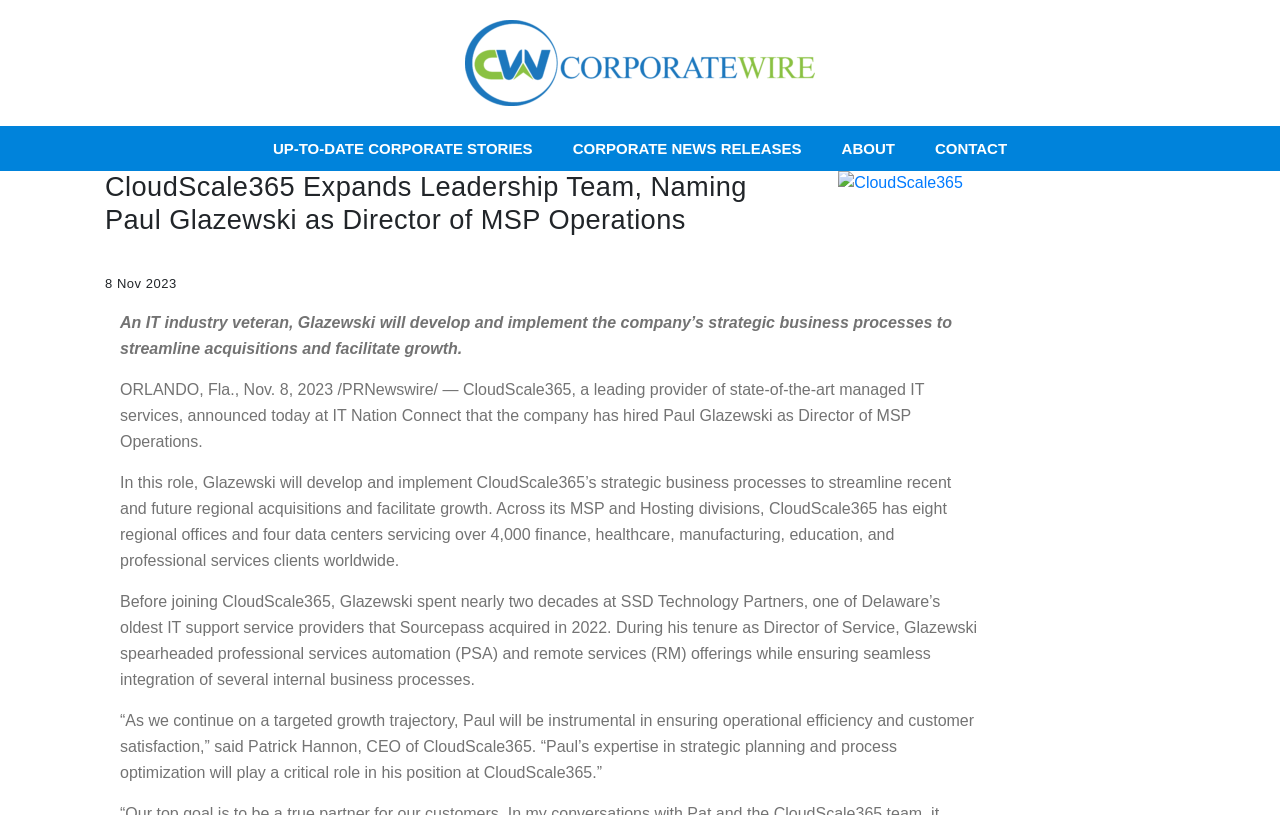Please provide a brief answer to the question using only one word or phrase: 
What is the date of the press release?

Nov. 8, 2023